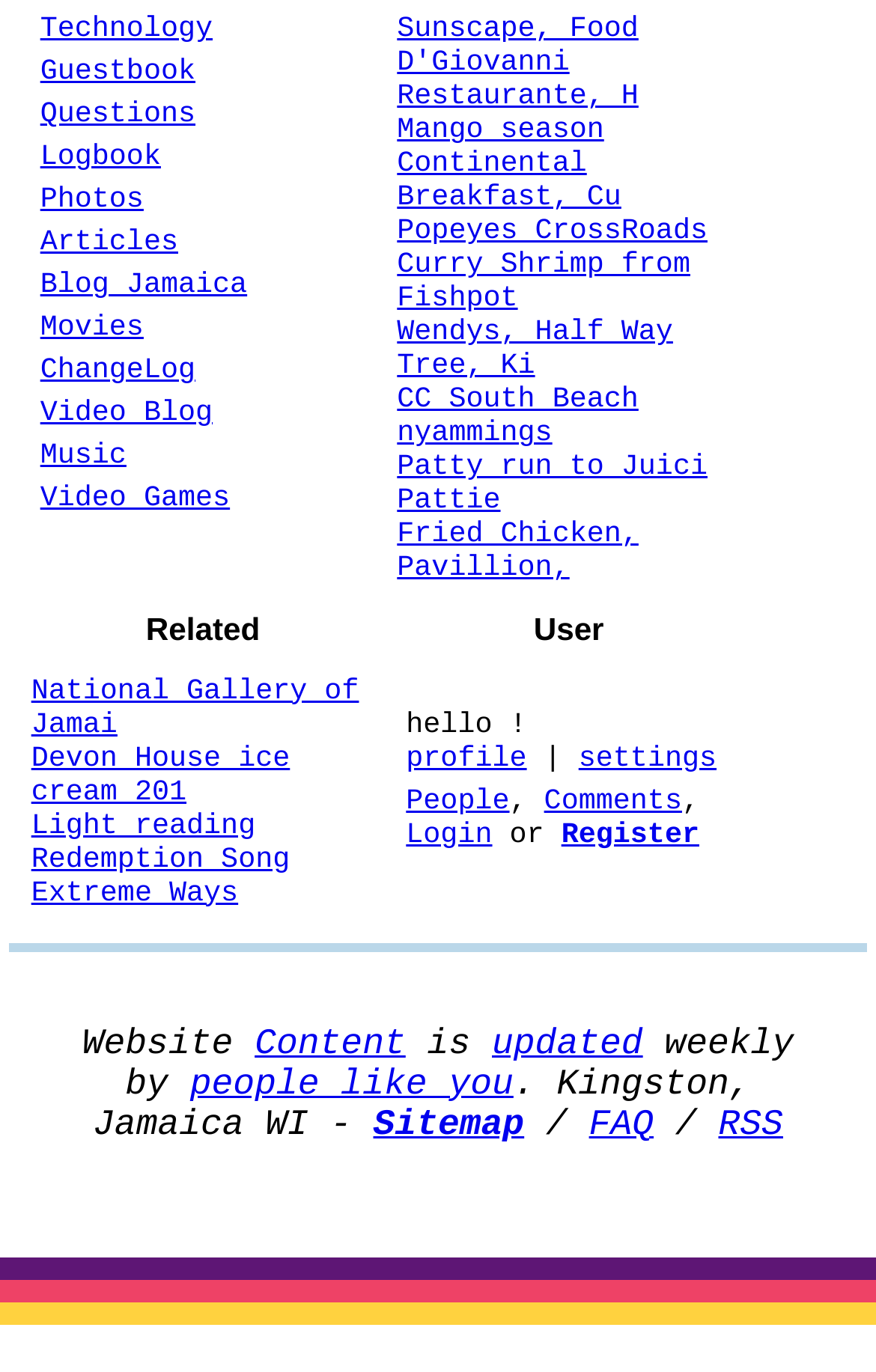Answer the following query concisely with a single word or phrase:
What is the location of the website's creators?

Kingston, Jamaica WI